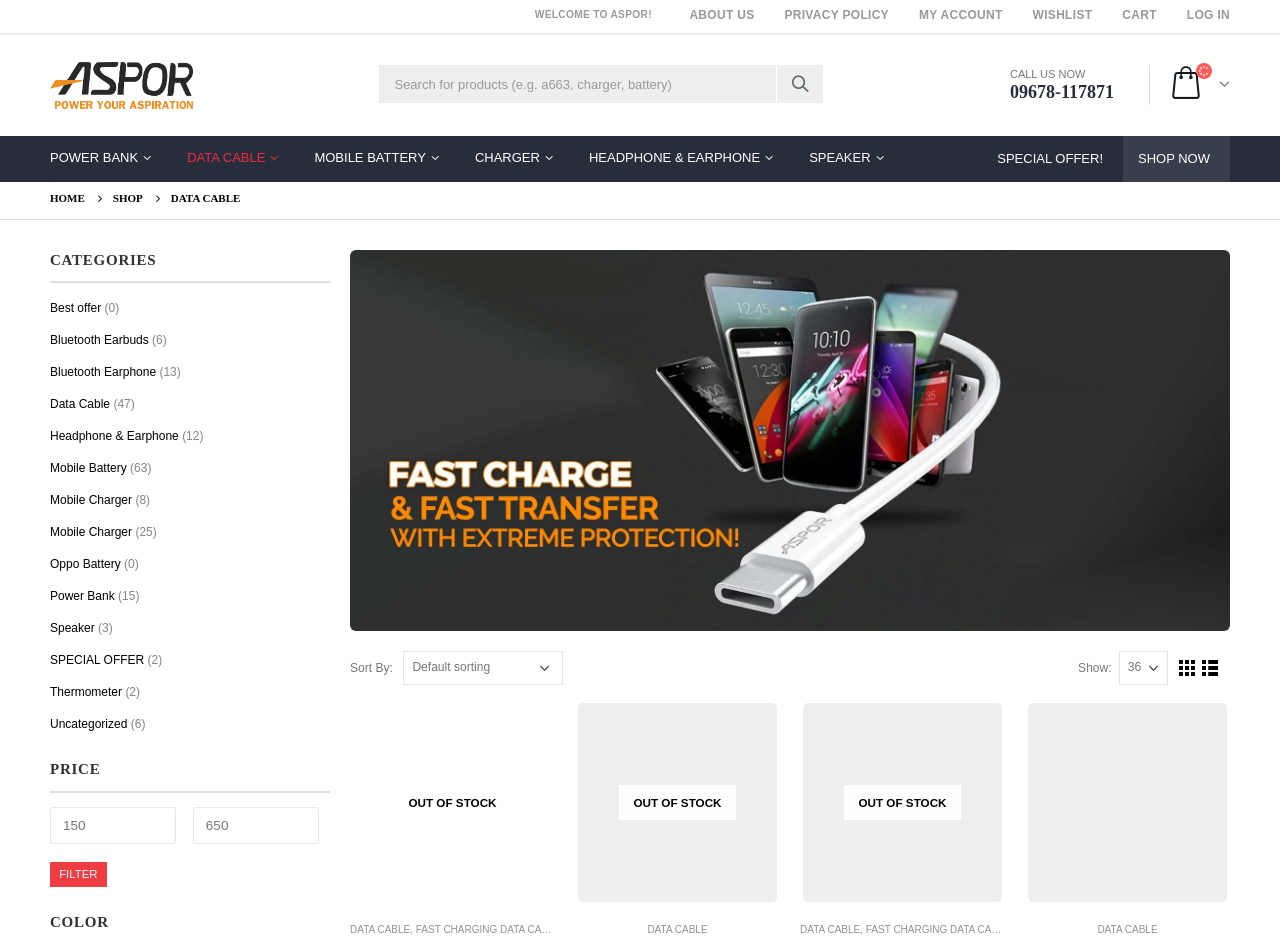Please determine the bounding box coordinates of the element to click on in order to accomplish the following task: "Show more data cables". Ensure the coordinates are four float numbers ranging from 0 to 1, i.e., [left, top, right, bottom].

[0.842, 0.705, 0.868, 0.72]